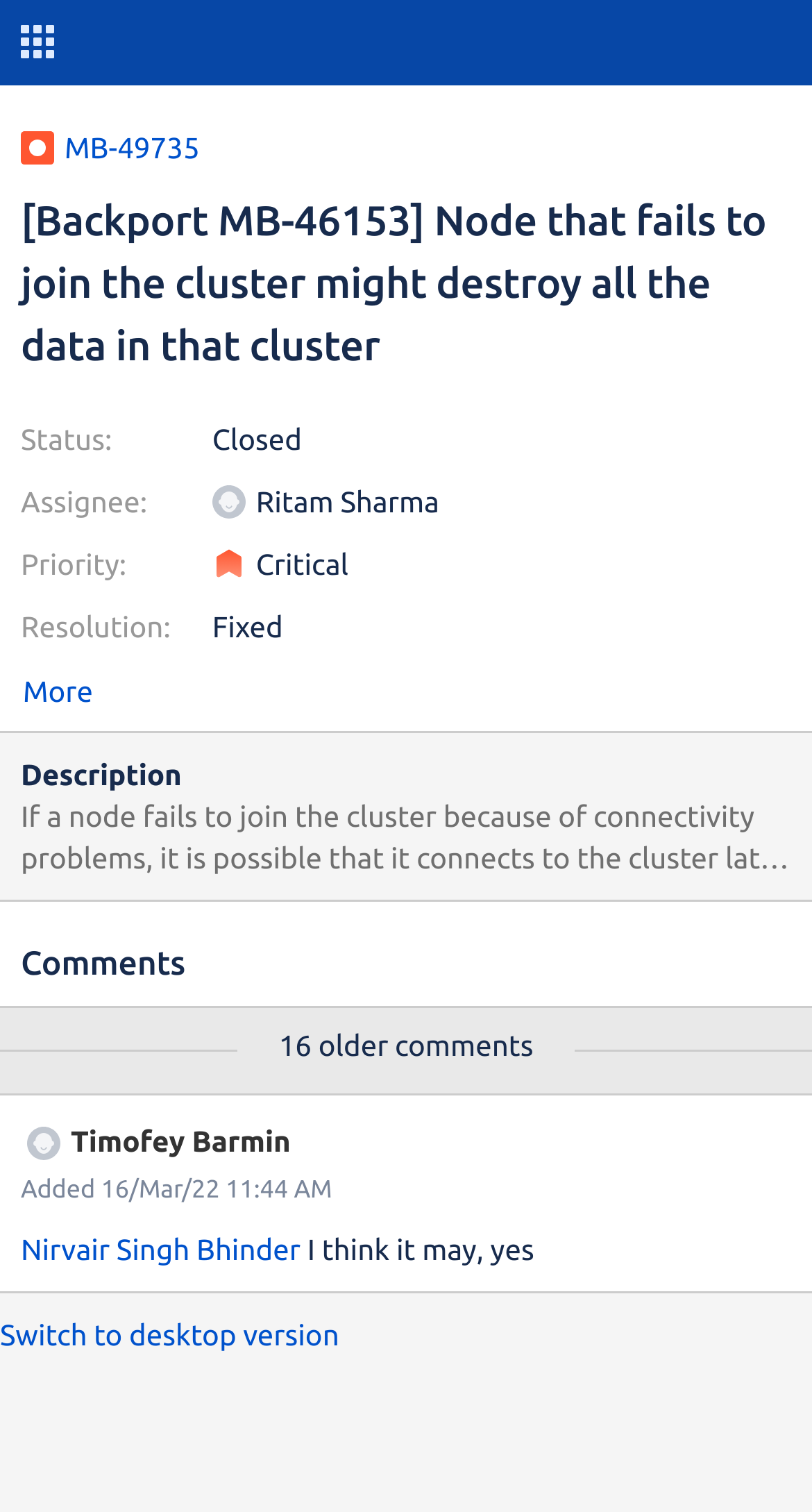Give a short answer using one word or phrase for the question:
What is the resolution of the issue?

Fixed